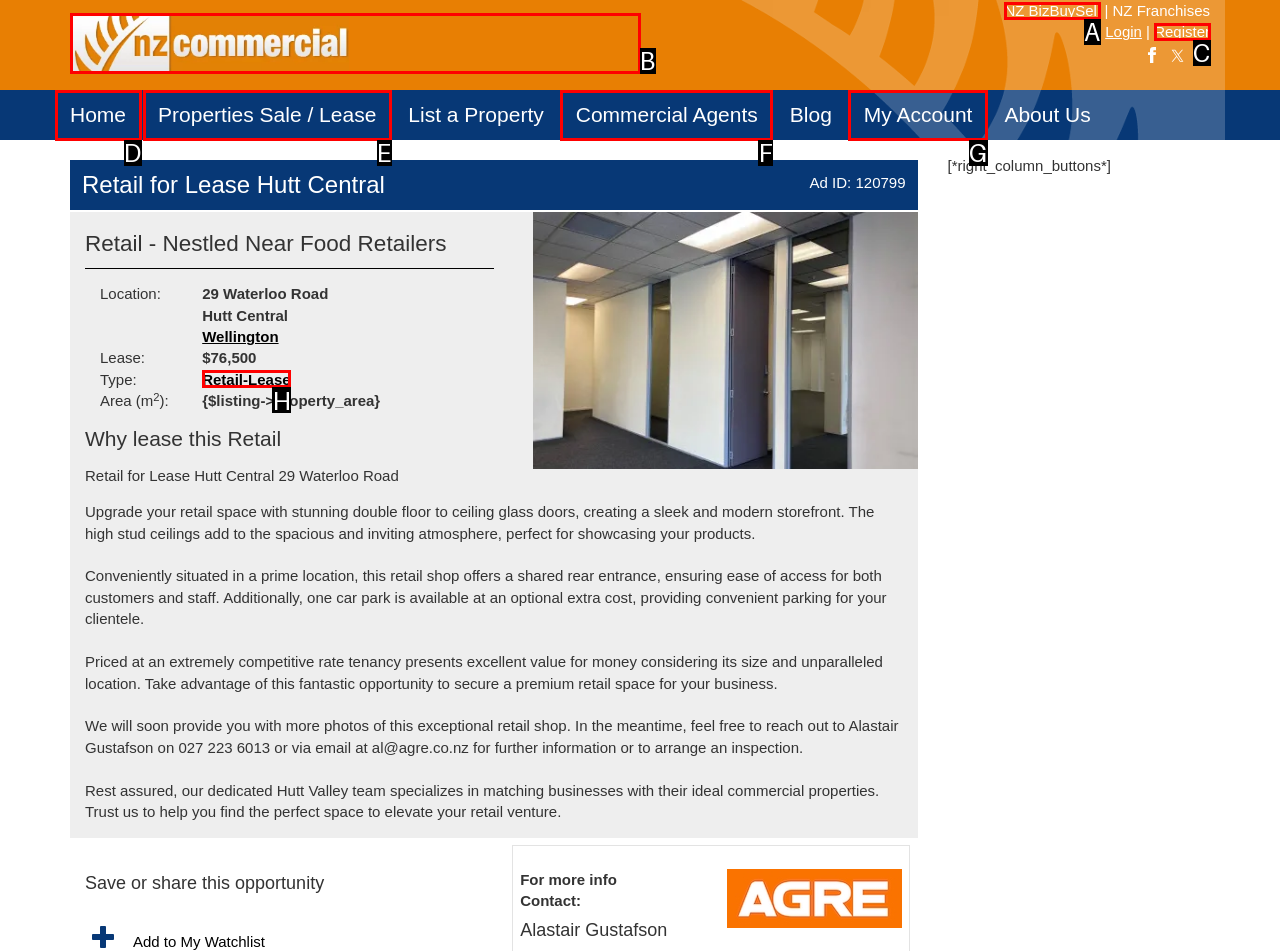Please provide the letter of the UI element that best fits the following description: Positive News for Michigan Fans
Respond with the letter from the given choices only.

None